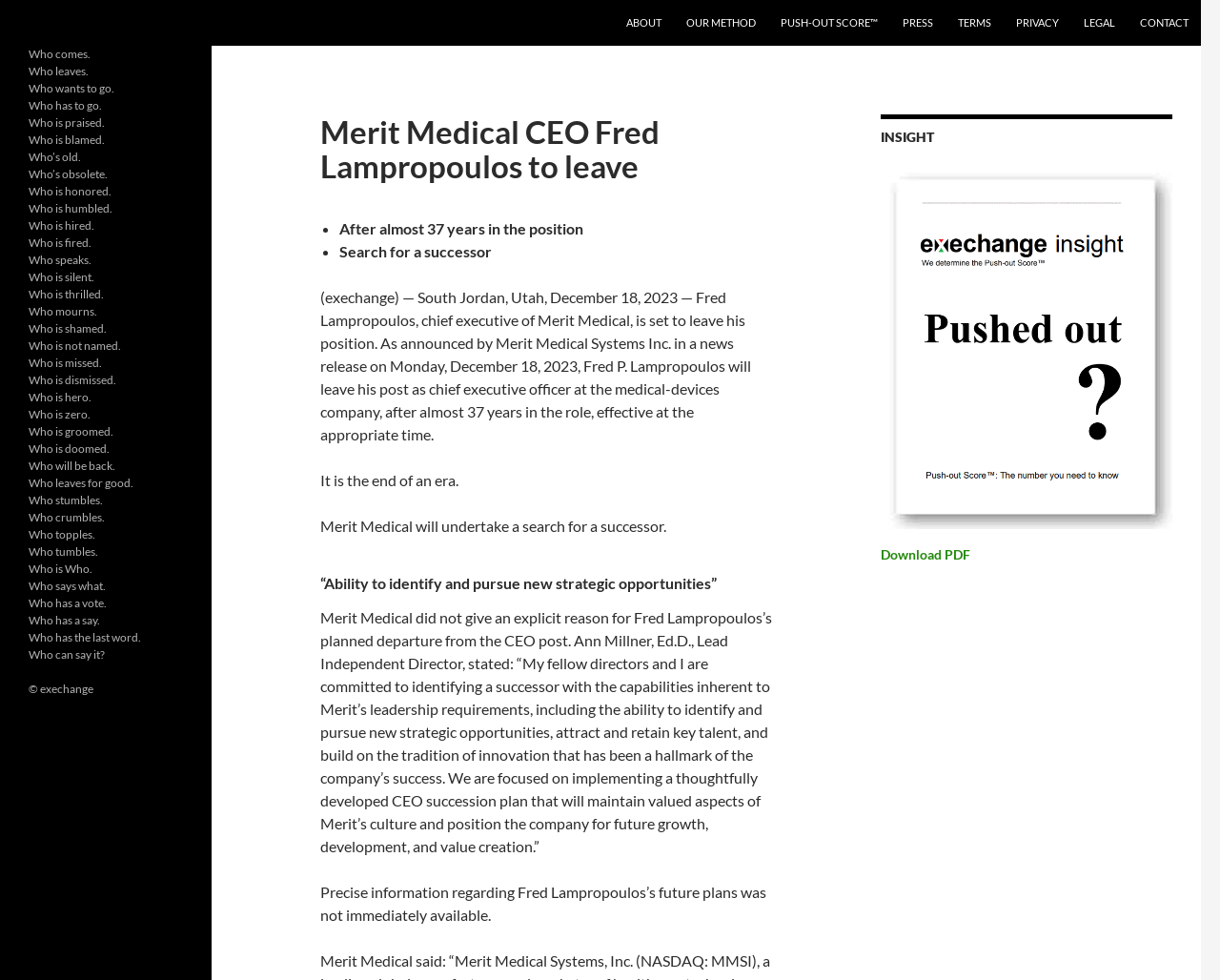What is the Push-out Score?
Please use the image to provide an in-depth answer to the question.

The Push-out Score is not defined on the webpage, but it seems to be a concept related to executive changes, as it is mentioned alongside phrases like 'Who comes', 'Who leaves', 'Who wants to go', etc.